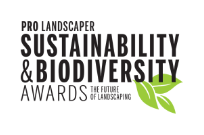Create a detailed narrative of what is happening in the image.

The image showcases the logo for the "Pro Landscaper Sustainability & Biodiversity Awards," an initiative dedicated to recognizing excellence in sustainable landscaping practices. The design features bold, modern typography with the prominent words "SUSTAINABILITY" and "BIODIVERSITY" highlighted to emphasize their importance in the landscaping industry. Accompanied by green leaves, the logo symbolizes a commitment to environmental stewardship and innovative practices. Below the main title, the tagline "THE FUTURE OF LANDSCAPING" reinforces the forward-thinking ethos of the awards, celebrating individuals and organizations that contribute to a greener and more sustainable world in landscaping.